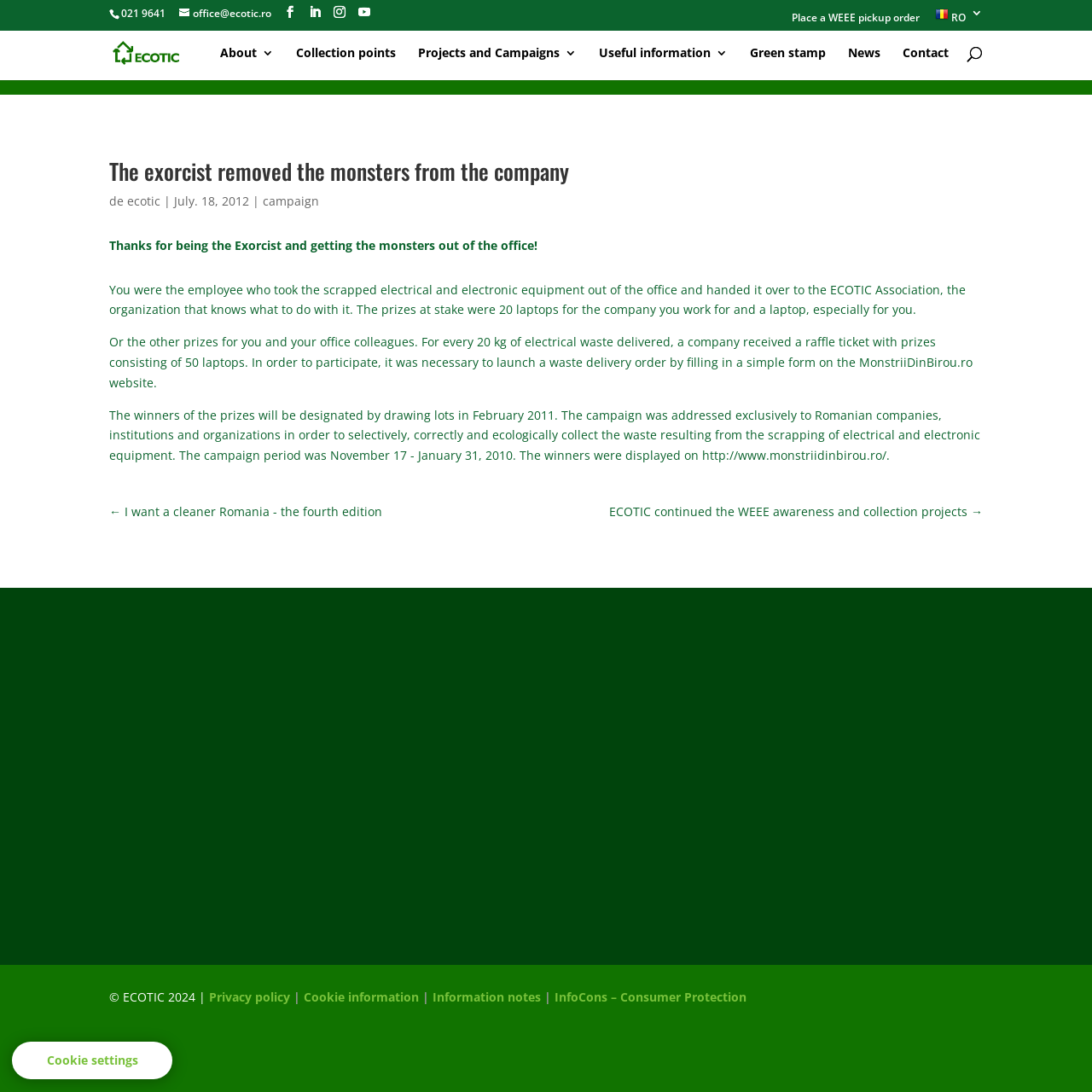Please find the bounding box coordinates of the clickable region needed to complete the following instruction: "Visit the 'About' page". The bounding box coordinates must consist of four float numbers between 0 and 1, i.e., [left, top, right, bottom].

[0.202, 0.043, 0.251, 0.073]